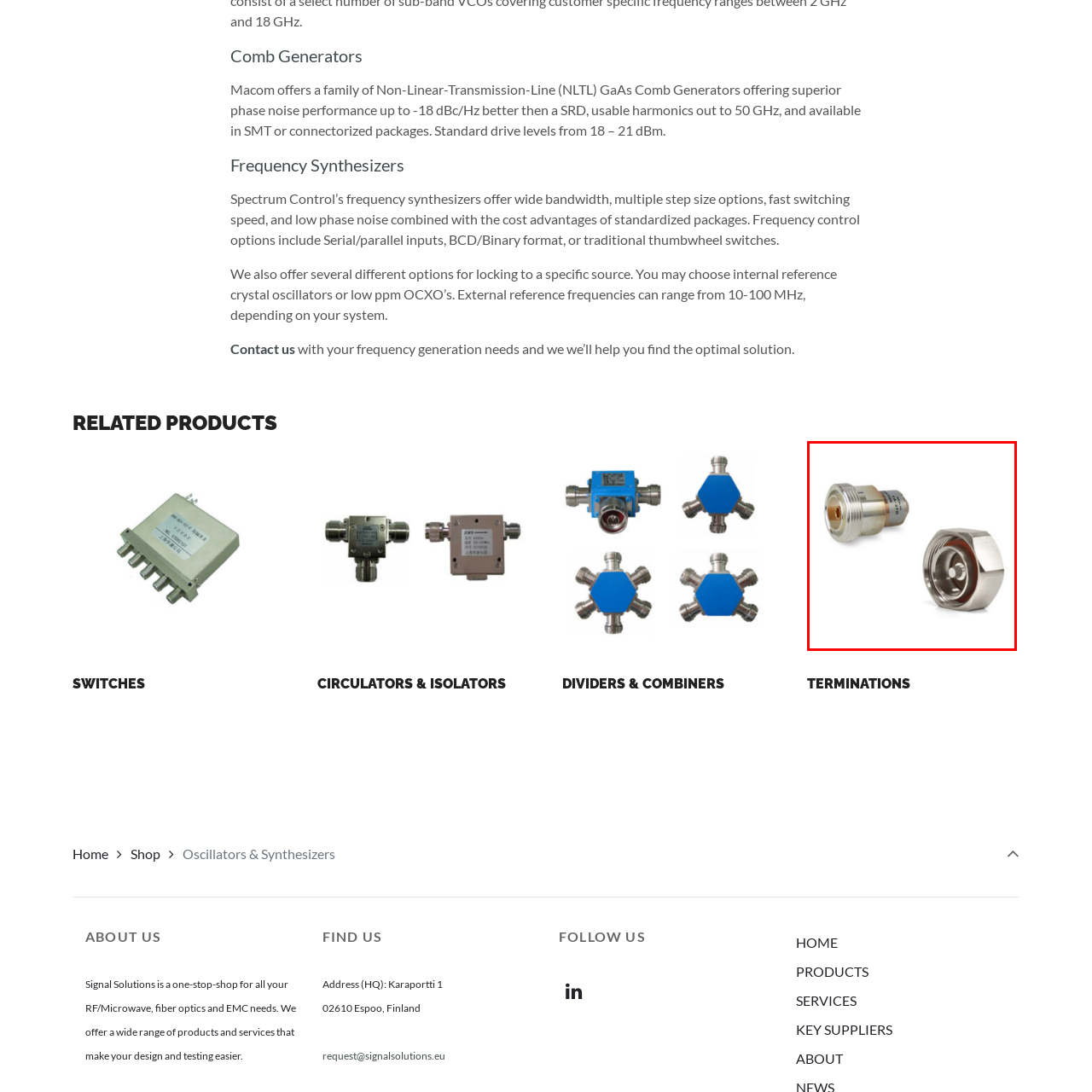What is the broader category of the product?
Take a look at the image highlighted by the red bounding box and provide a detailed answer to the question.

The product, which includes RF terminations and RF loads, is part of the broader category of RF solutions offered by Signal Solutions, aimed at simplifying design and testing processes for engineers and technicians.